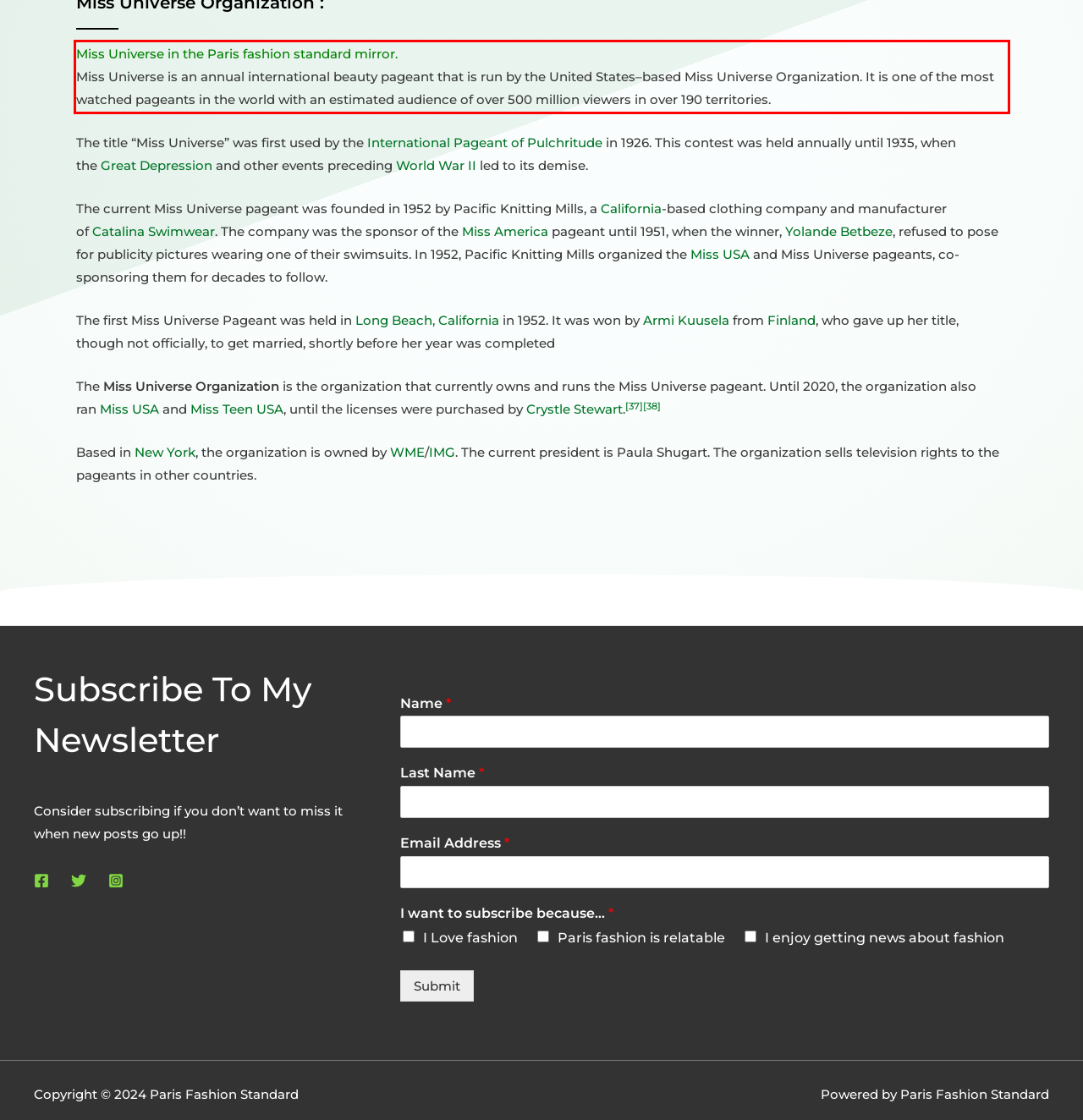Please perform OCR on the text within the red rectangle in the webpage screenshot and return the text content.

Miss Universe in the Paris fashion standard mirror. Miss Universe is an annual international beauty pageant that is run by the United States–based Miss Universe Organization. It is one of the most watched pageants in the world with an estimated audience of over 500 million viewers in over 190 territories.